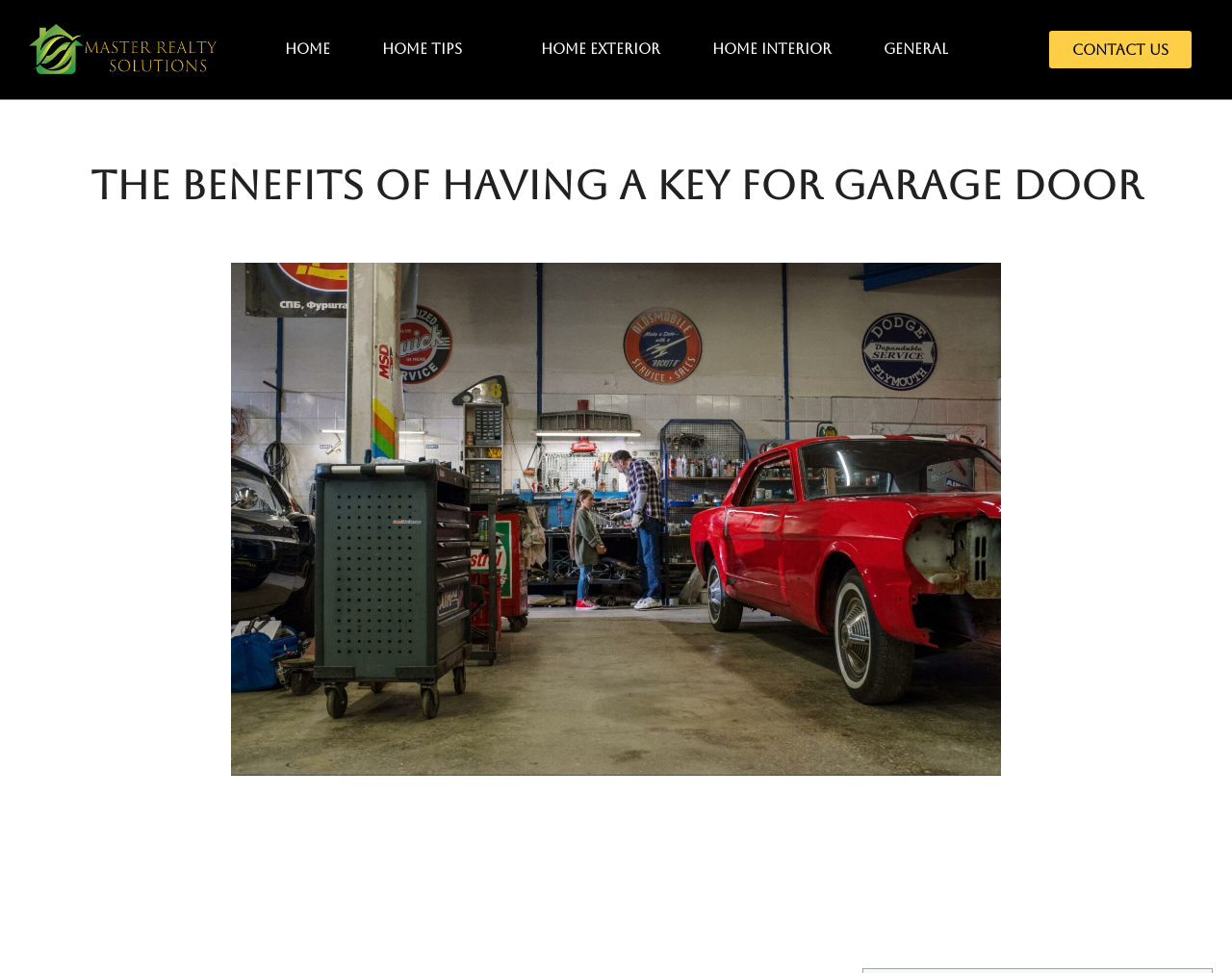Please answer the following question using a single word or phrase: 
How many links are in the top navigation bar?

6